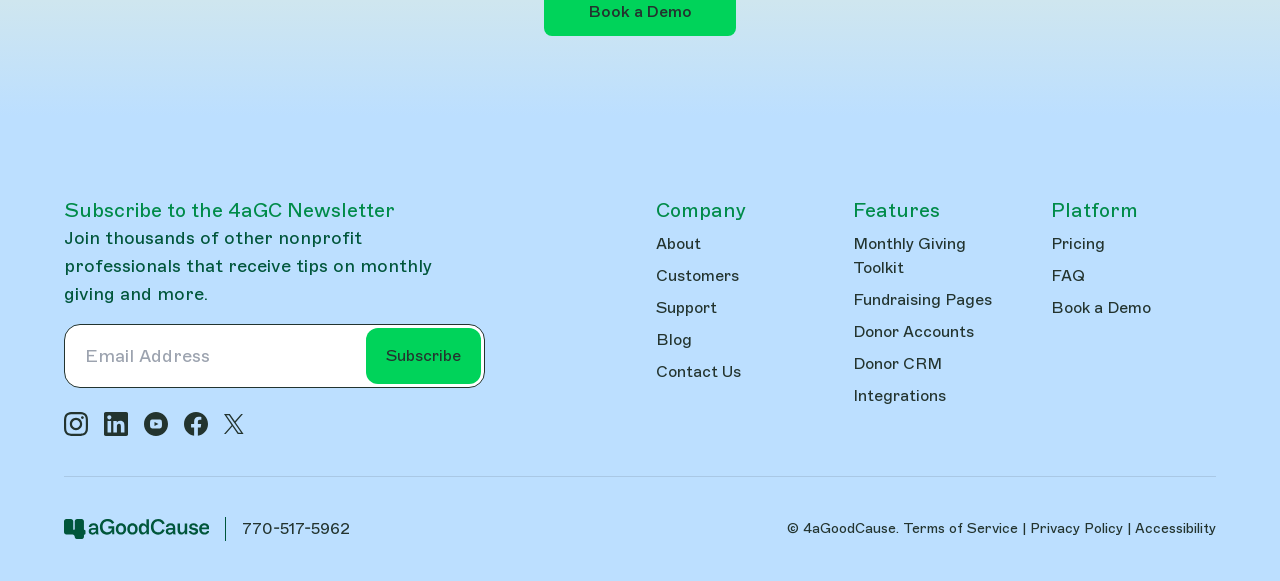Please answer the following question as detailed as possible based on the image: 
What is the purpose of the newsletter?

Based on the webpage, there is a section that says 'Subscribe to the 4aGC Newsletter' and a heading that says 'Join thousands of other nonprofit professionals that receive tips on monthly giving and more.' This suggests that the purpose of the newsletter is to provide tips on monthly giving and more.